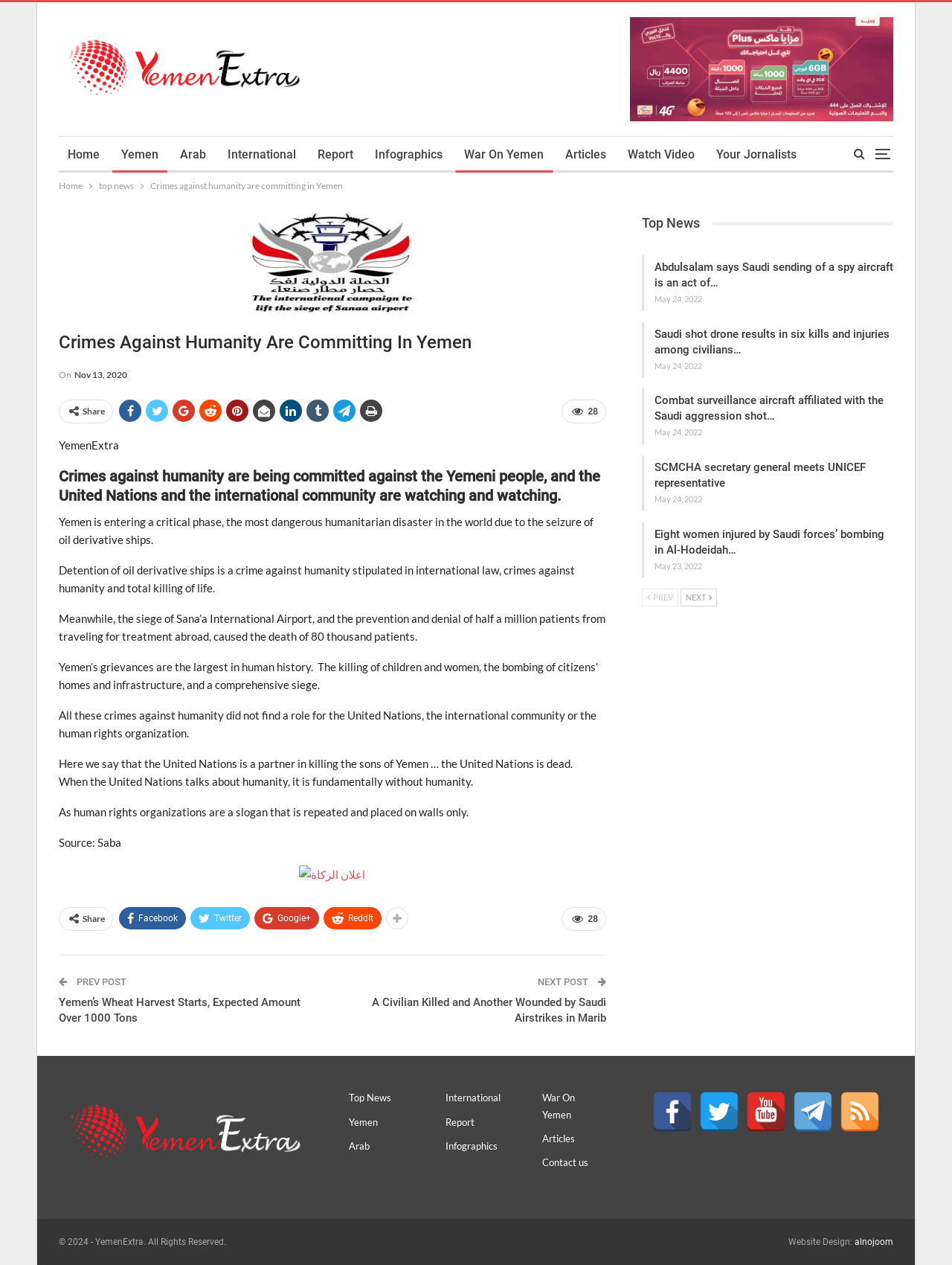Locate the bounding box coordinates of the area where you should click to accomplish the instruction: "View 'Video demo of Walkcast app'".

None